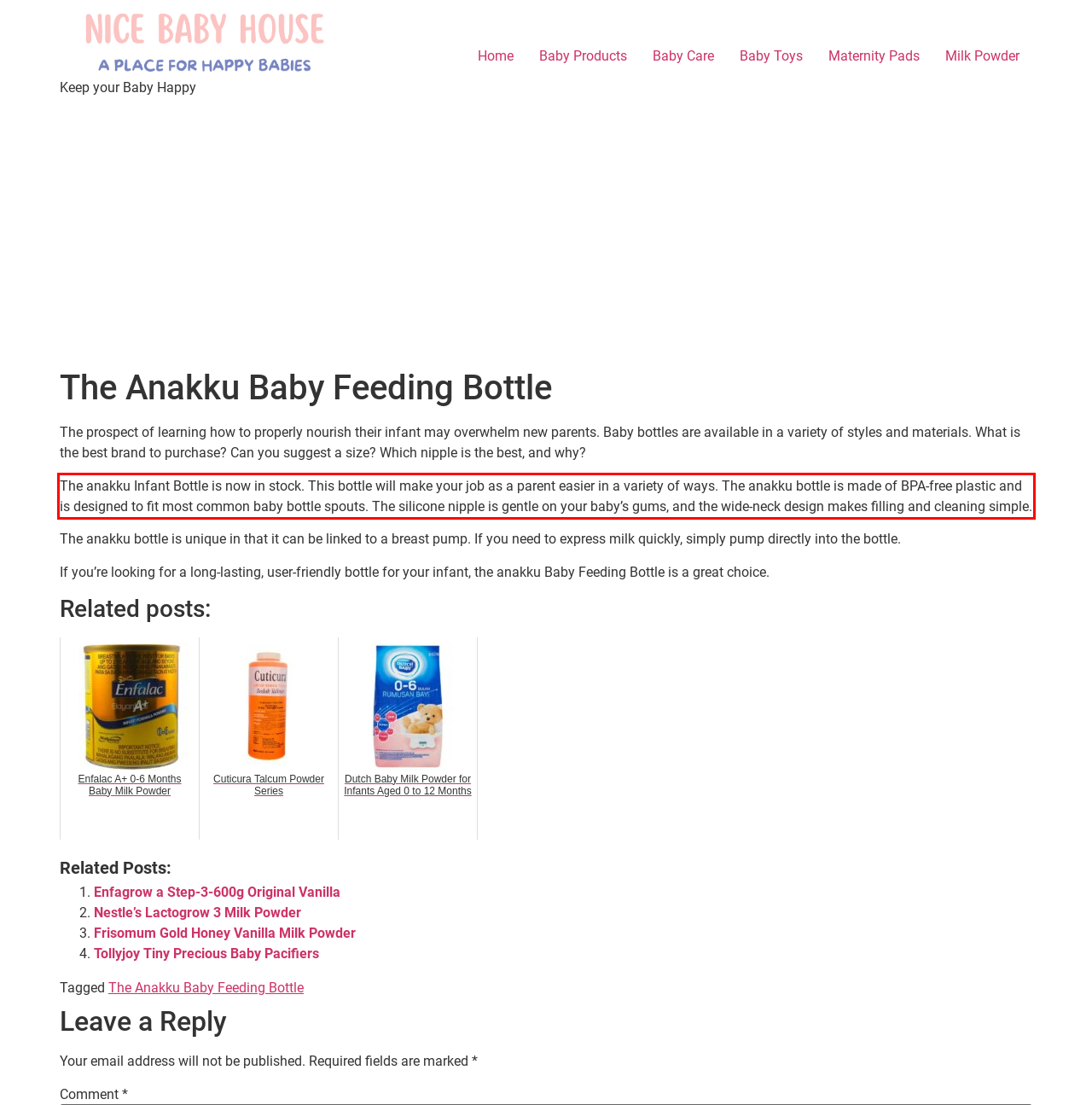Please extract the text content within the red bounding box on the webpage screenshot using OCR.

The anakku Infant Bottle is now in stock. This bottle will make your job as a parent easier in a variety of ways. The anakku bottle is made of BPA-free plastic and is designed to fit most common baby bottle spouts. The silicone nipple is gentle on your baby’s gums, and the wide-neck design makes filling and cleaning simple.